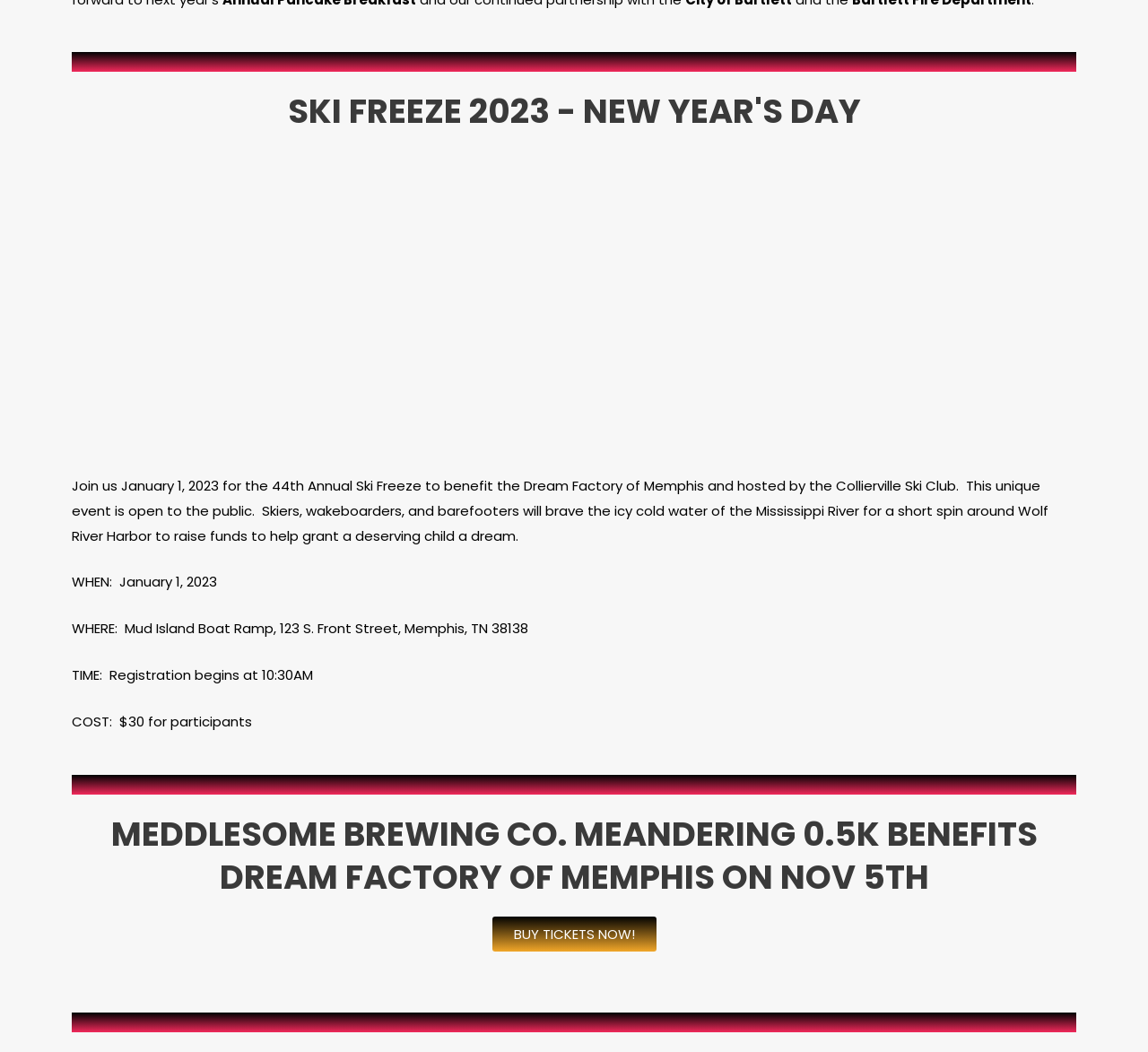Please provide the bounding box coordinate of the region that matches the element description: BUY TICKETS NOW!. Coordinates should be in the format (top-left x, top-left y, bottom-right x, bottom-right y) and all values should be between 0 and 1.

[0.429, 0.871, 0.571, 0.904]